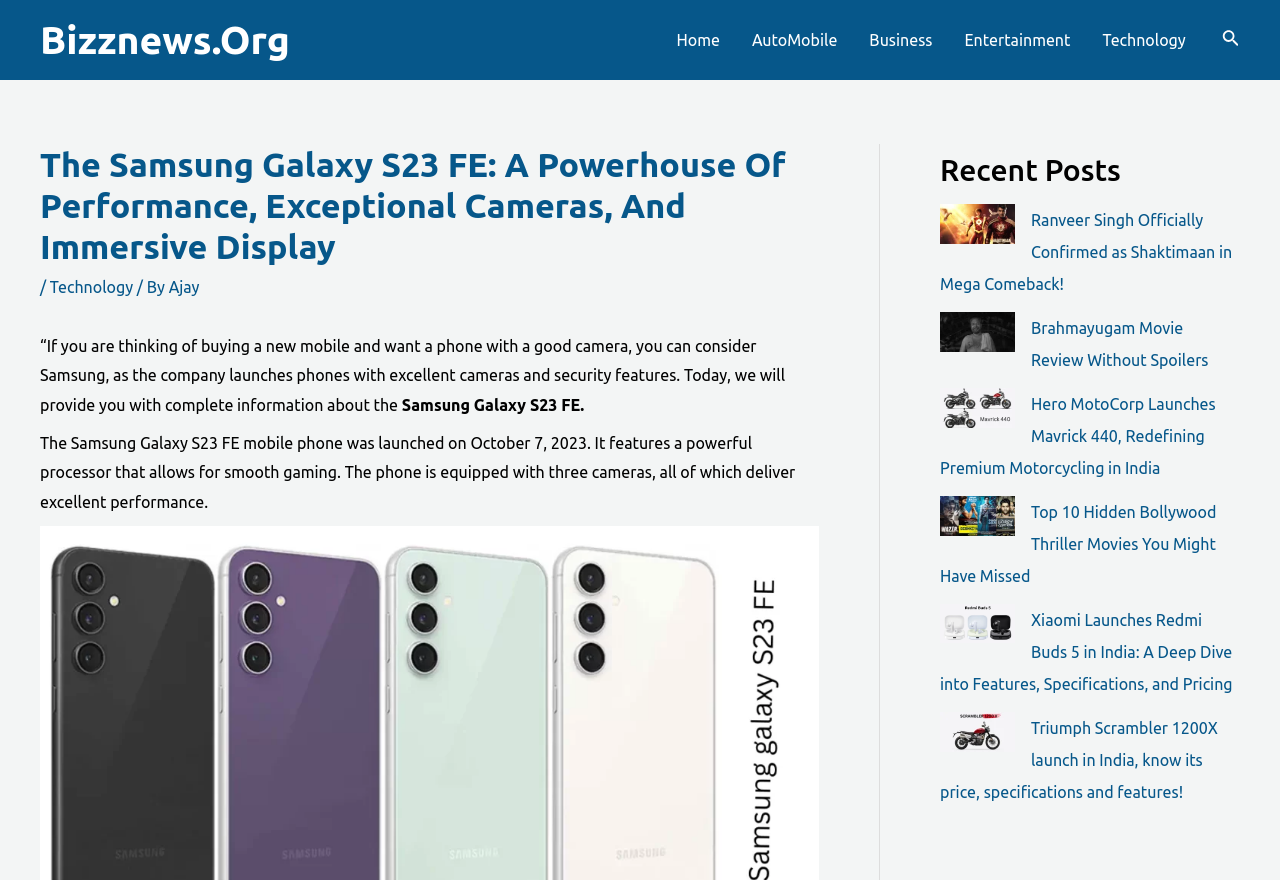Please provide the bounding box coordinates for the element that needs to be clicked to perform the following instruction: "Click on the Home link". The coordinates should be given as four float numbers between 0 and 1, i.e., [left, top, right, bottom].

[0.516, 0.006, 0.575, 0.085]